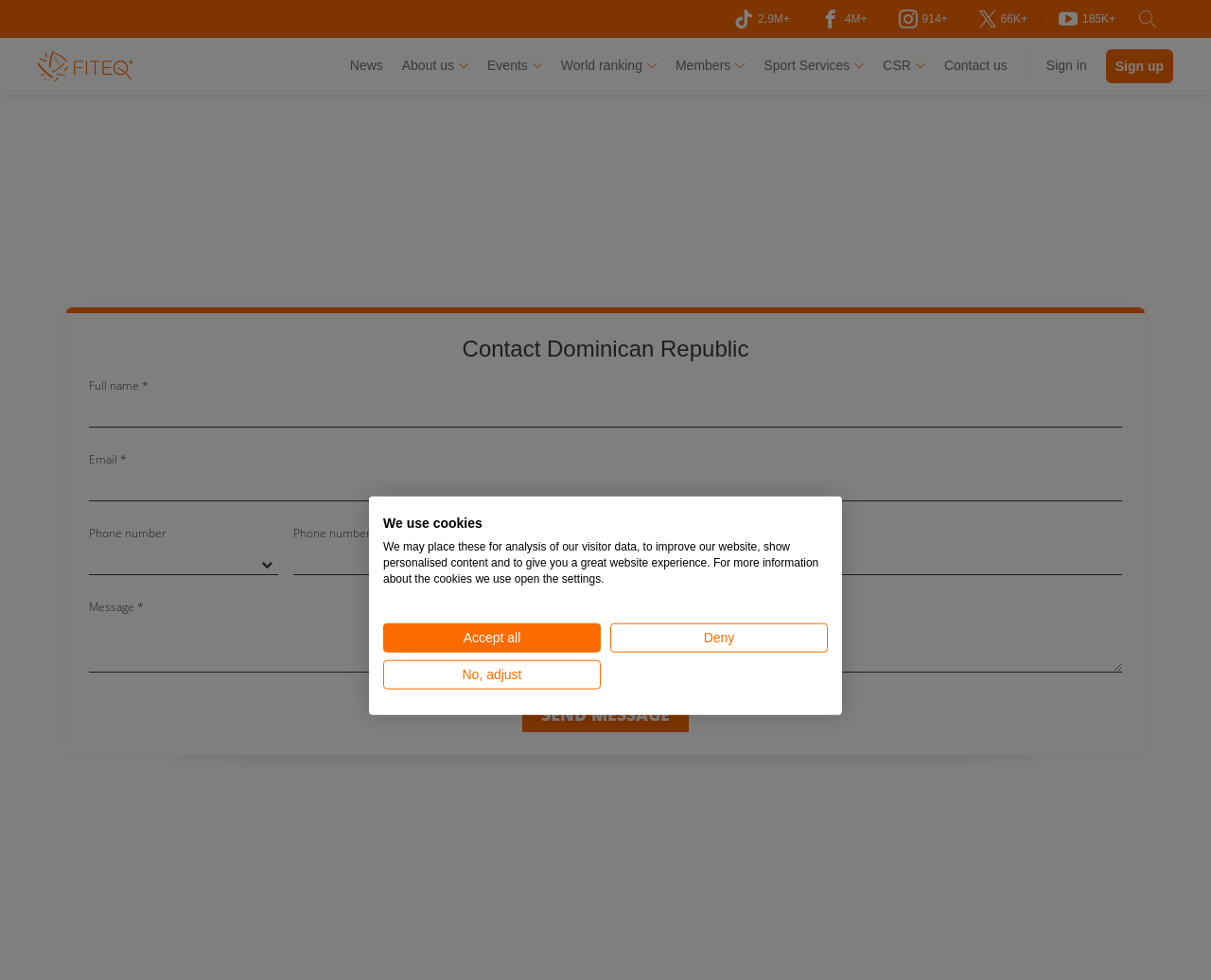Highlight the bounding box coordinates of the element you need to click to perform the following instruction: "Search on Fiteq.org."

[0.903, 0.007, 0.911, 0.032]